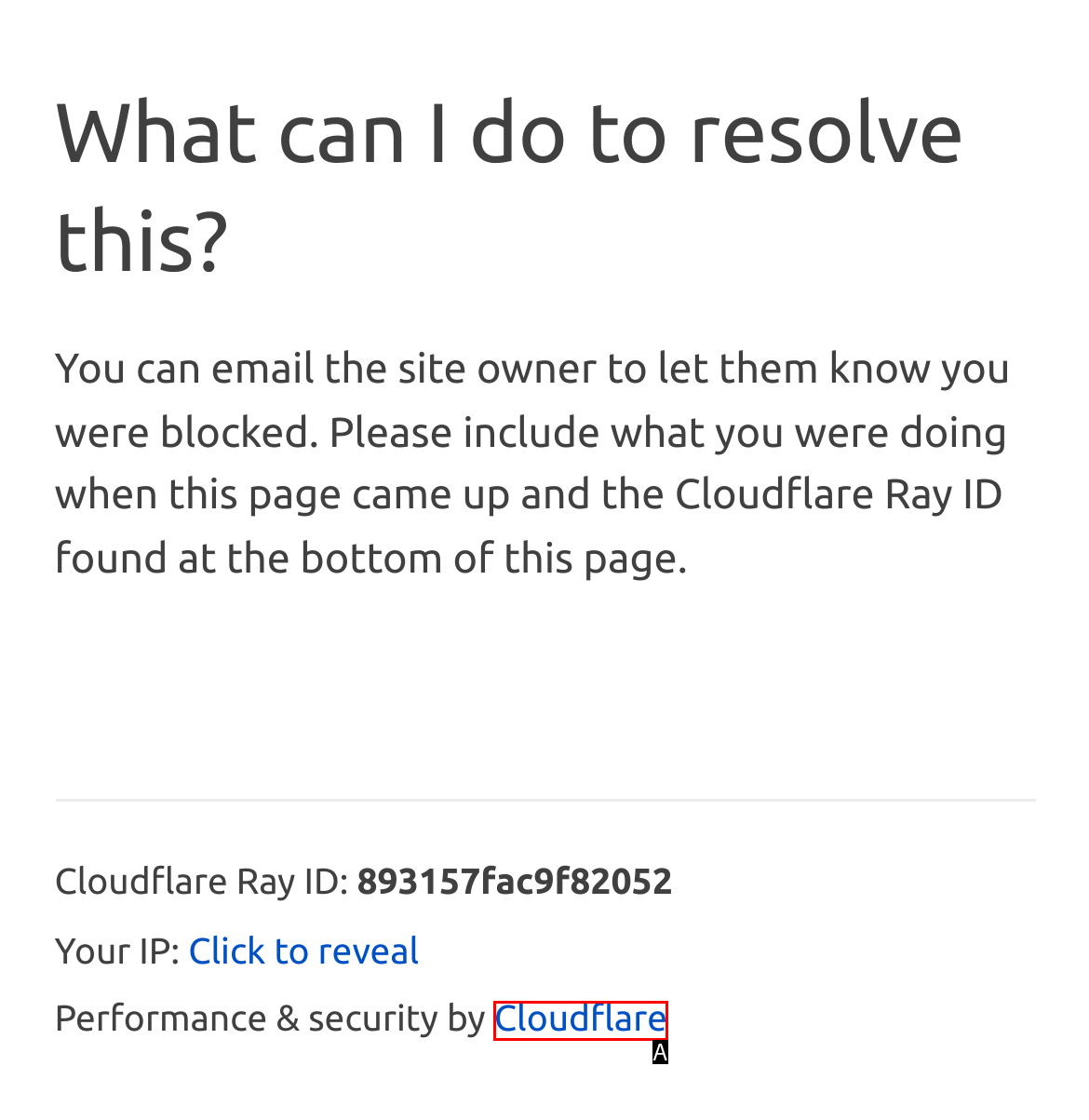Determine the option that best fits the description: Courthouse Locations
Reply with the letter of the correct option directly.

None